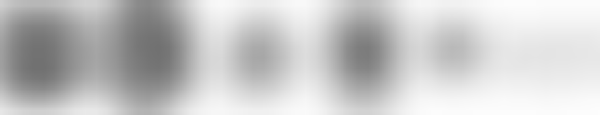Respond concisely with one word or phrase to the following query:
What is the tone of the webpage?

Cooperative